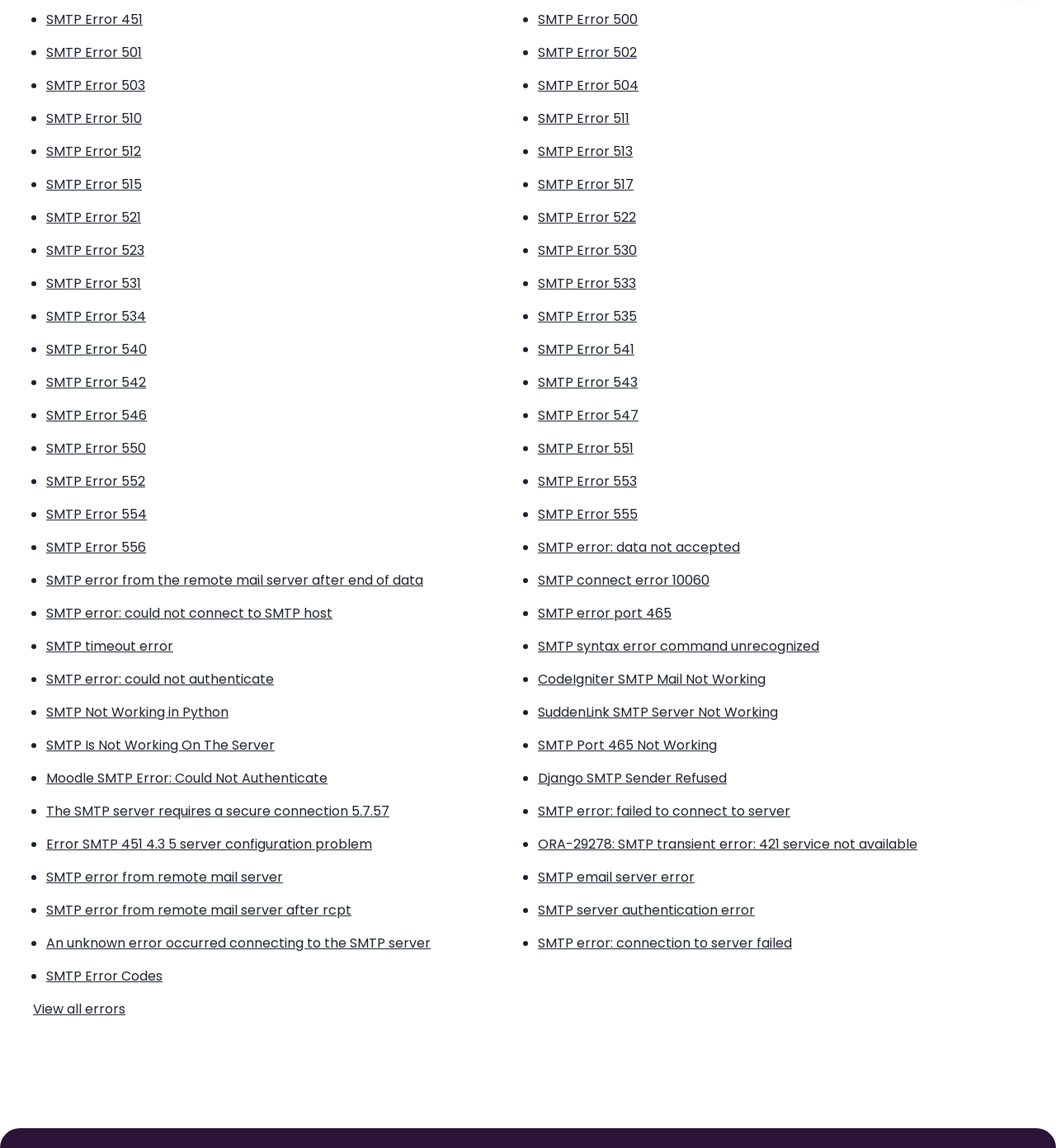Locate the coordinates of the bounding box for the clickable region that fulfills this instruction: "Check SMTP Error 502".

[0.509, 0.032, 0.969, 0.055]